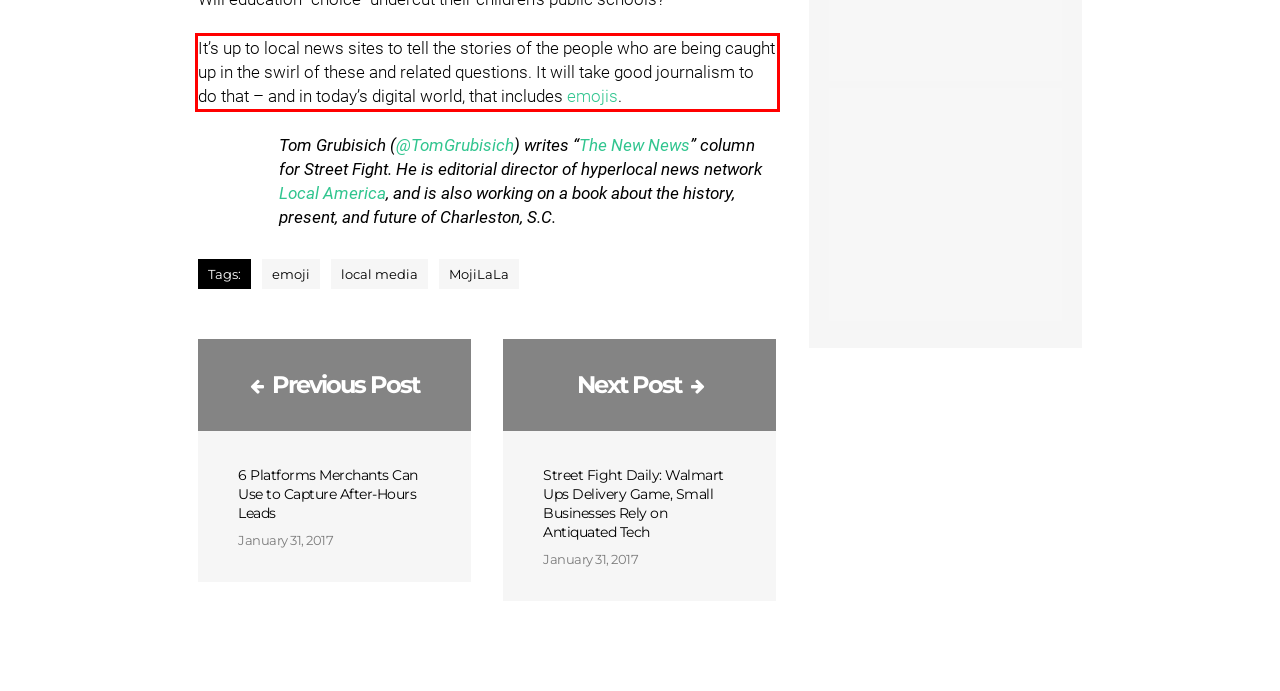With the provided screenshot of a webpage, locate the red bounding box and perform OCR to extract the text content inside it.

It’s up to local news sites to tell the stories of the people who are being caught up in the swirl of these and related questions. It will take good journalism to do that – and in today’s digital world, that includes emojis.